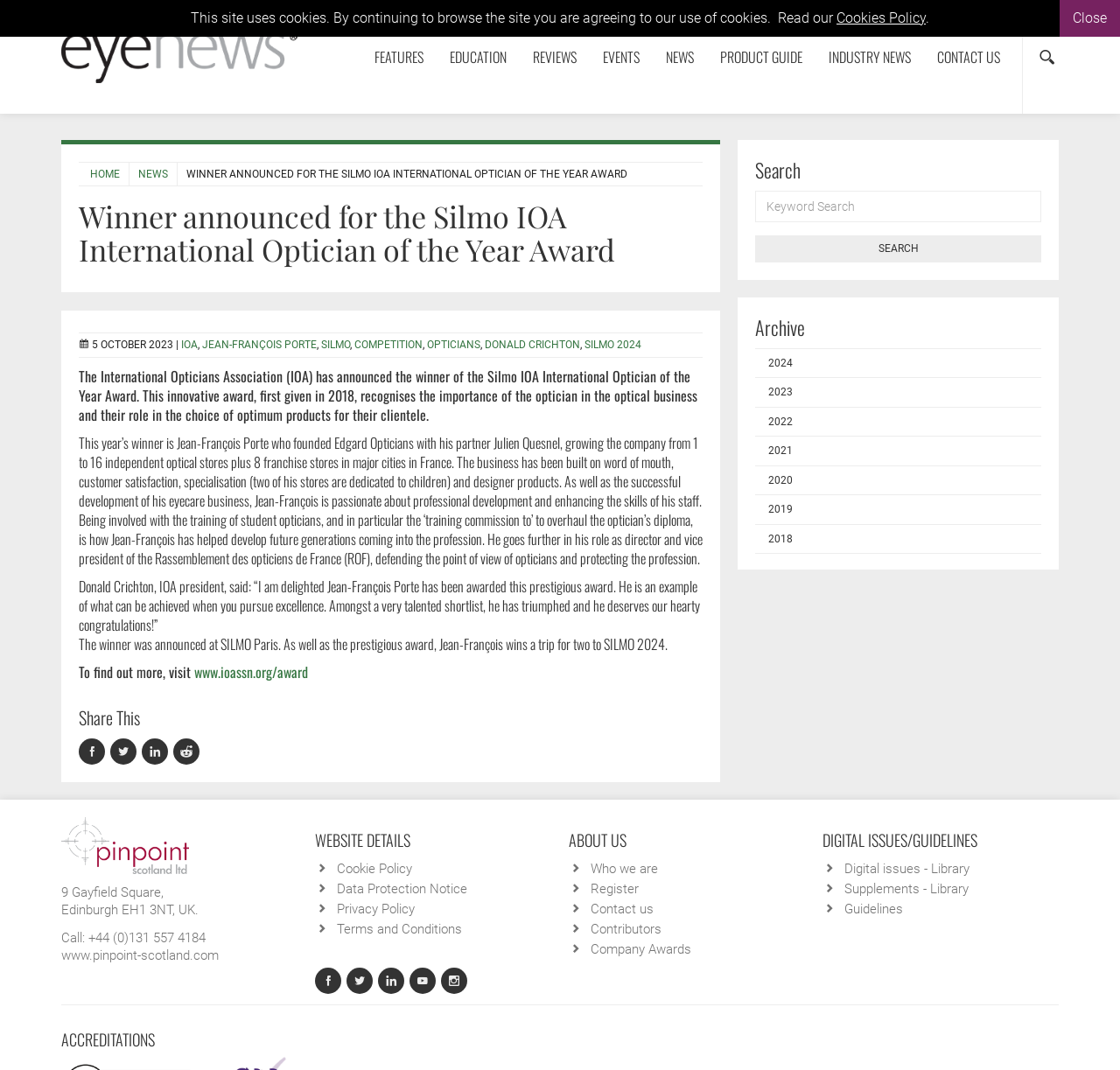Identify the bounding box coordinates for the region to click in order to carry out this instruction: "Share this article". Provide the coordinates using four float numbers between 0 and 1, formatted as [left, top, right, bottom].

[0.07, 0.658, 0.125, 0.682]